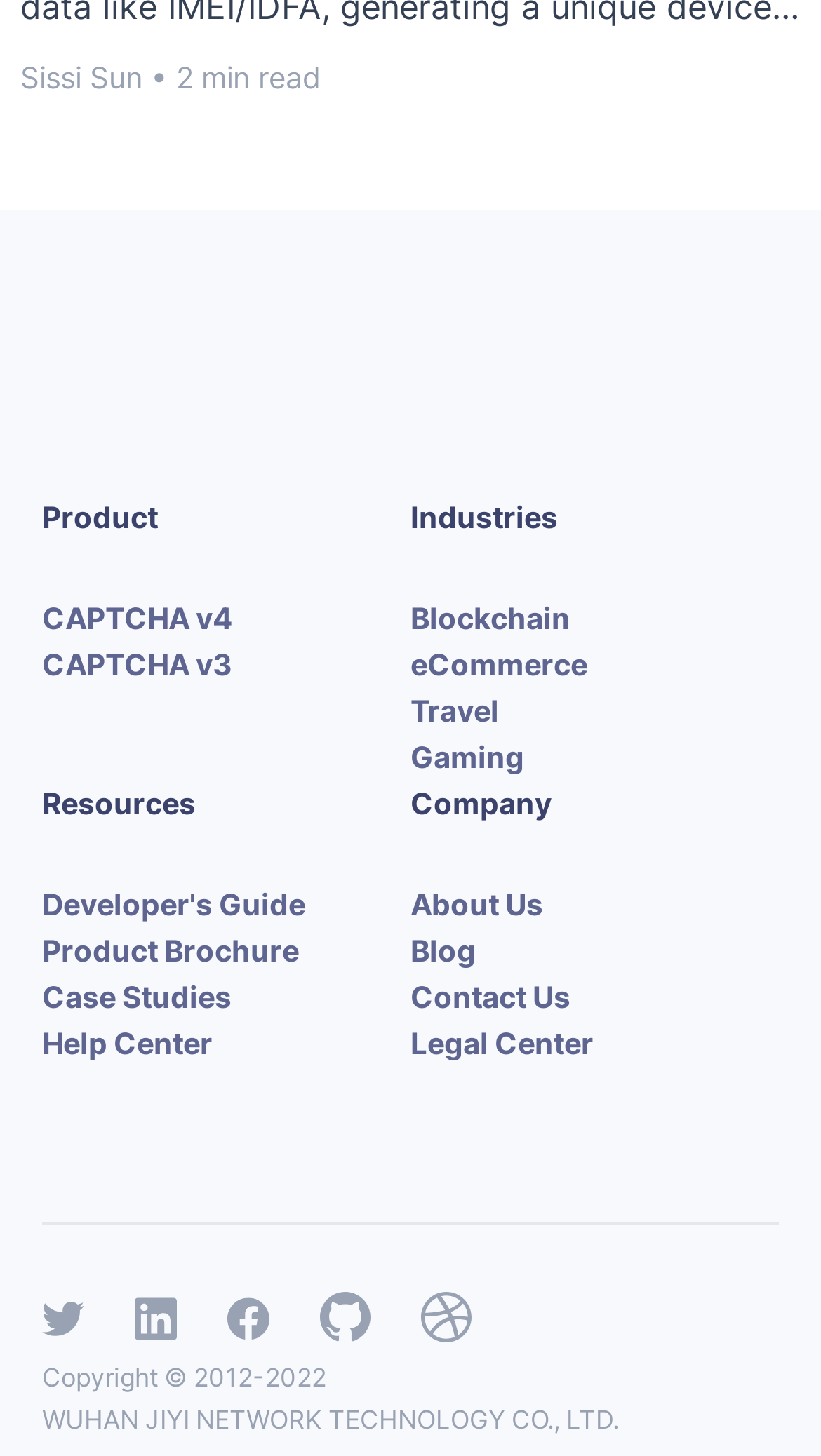What is the company's copyright year range?
By examining the image, provide a one-word or phrase answer.

2012-2022